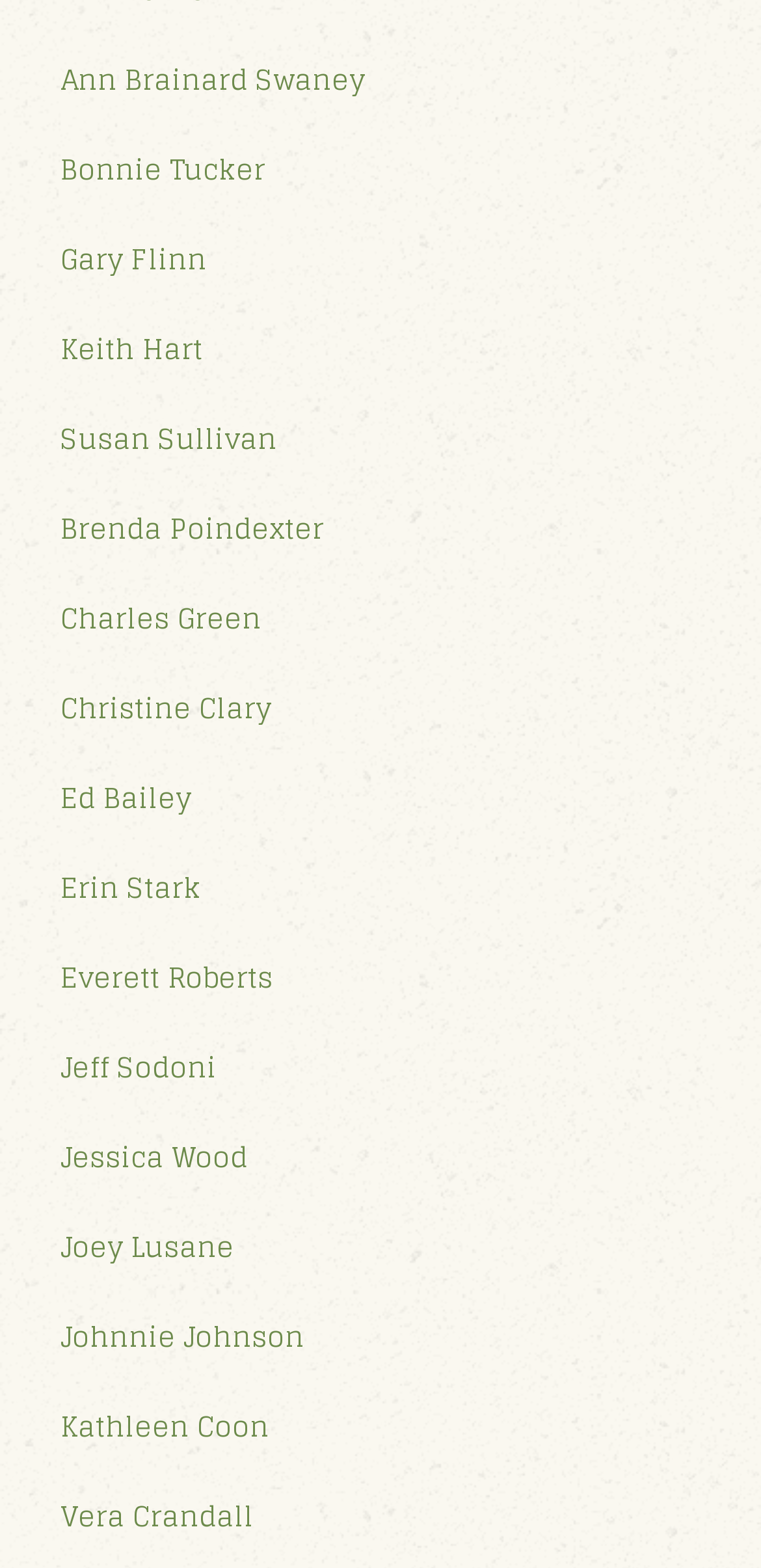Use a single word or phrase to answer the question: 
How many links are on the webpage?

18